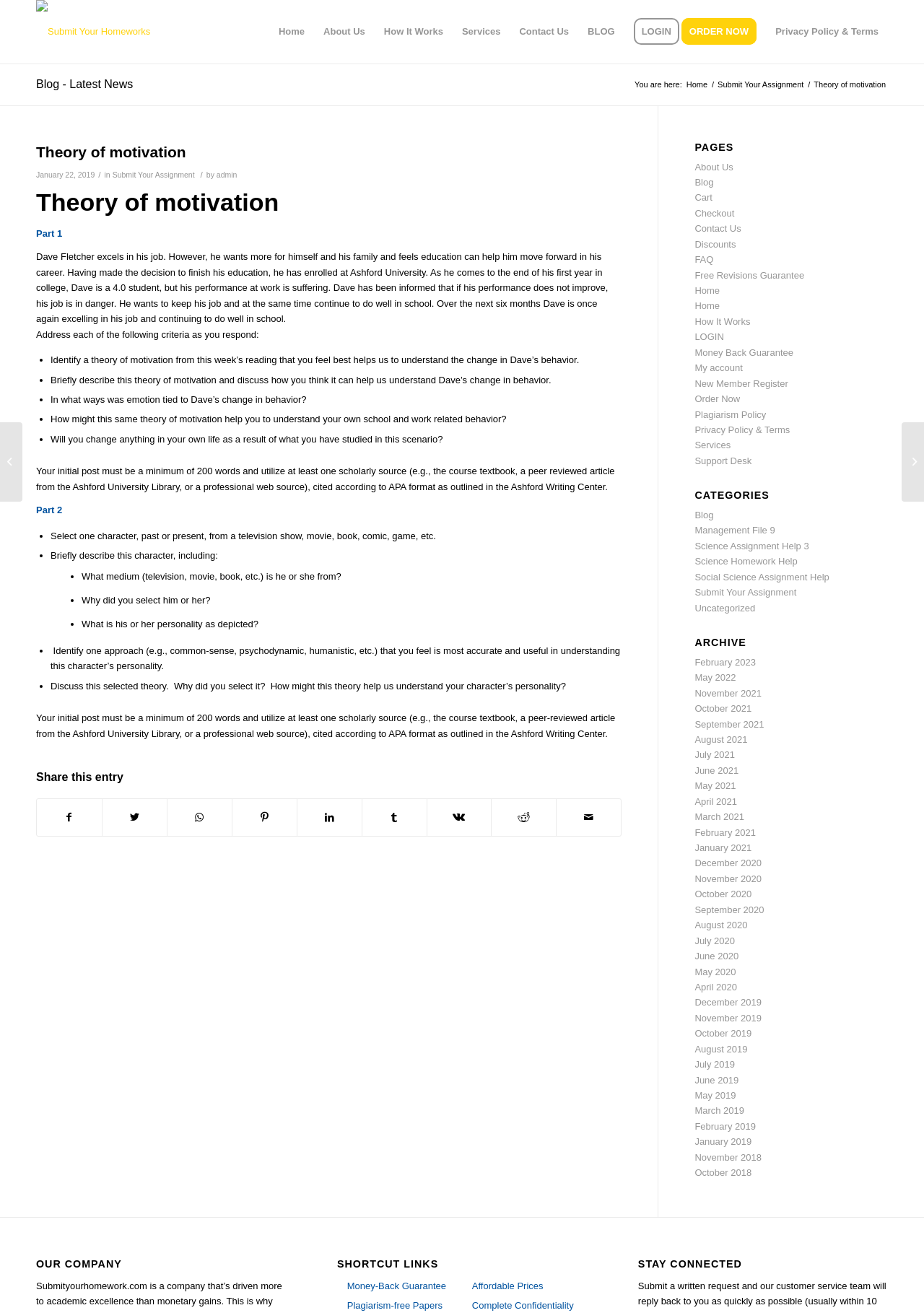Using the provided element description: "June 2021", identify the bounding box coordinates. The coordinates should be four floats between 0 and 1 in the order [left, top, right, bottom].

[0.752, 0.583, 0.799, 0.591]